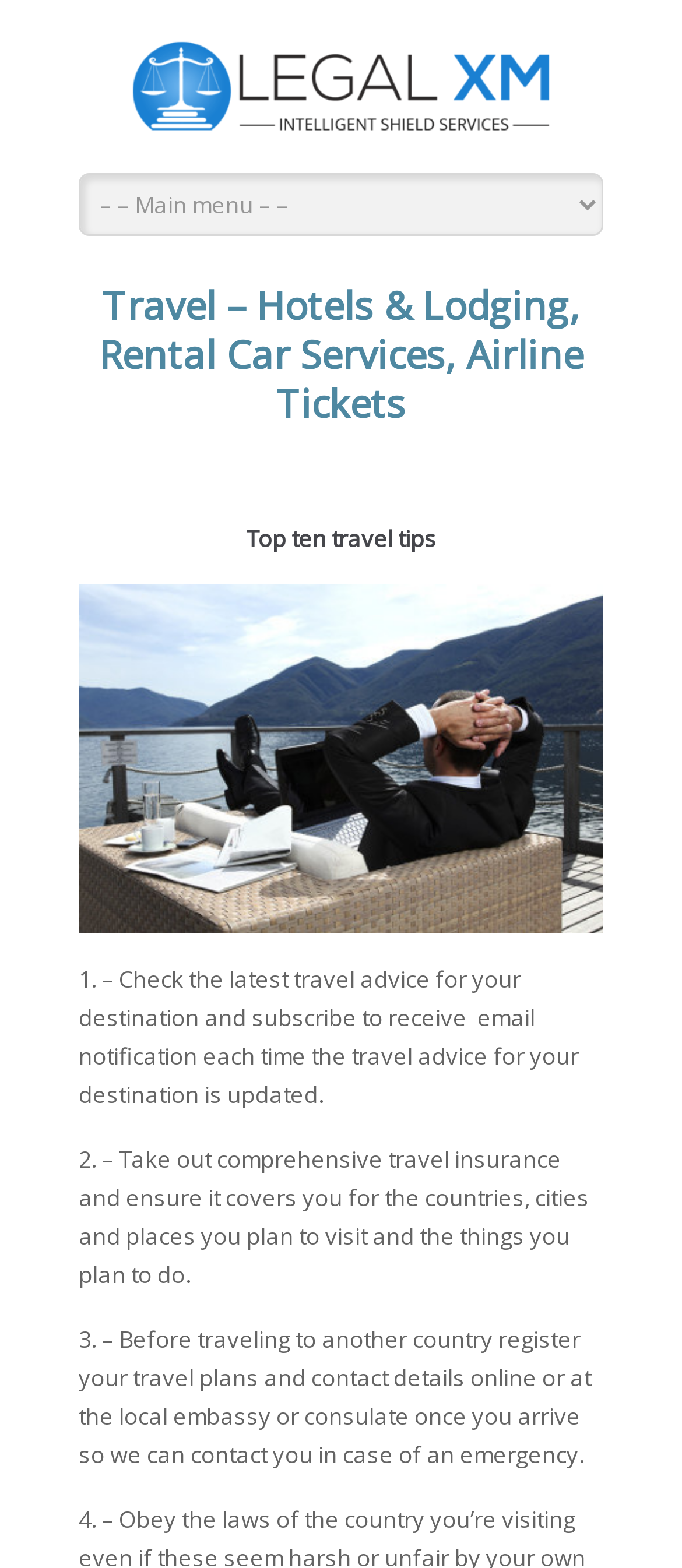Answer succinctly with a single word or phrase:
What type of services are offered on this website?

Travel services